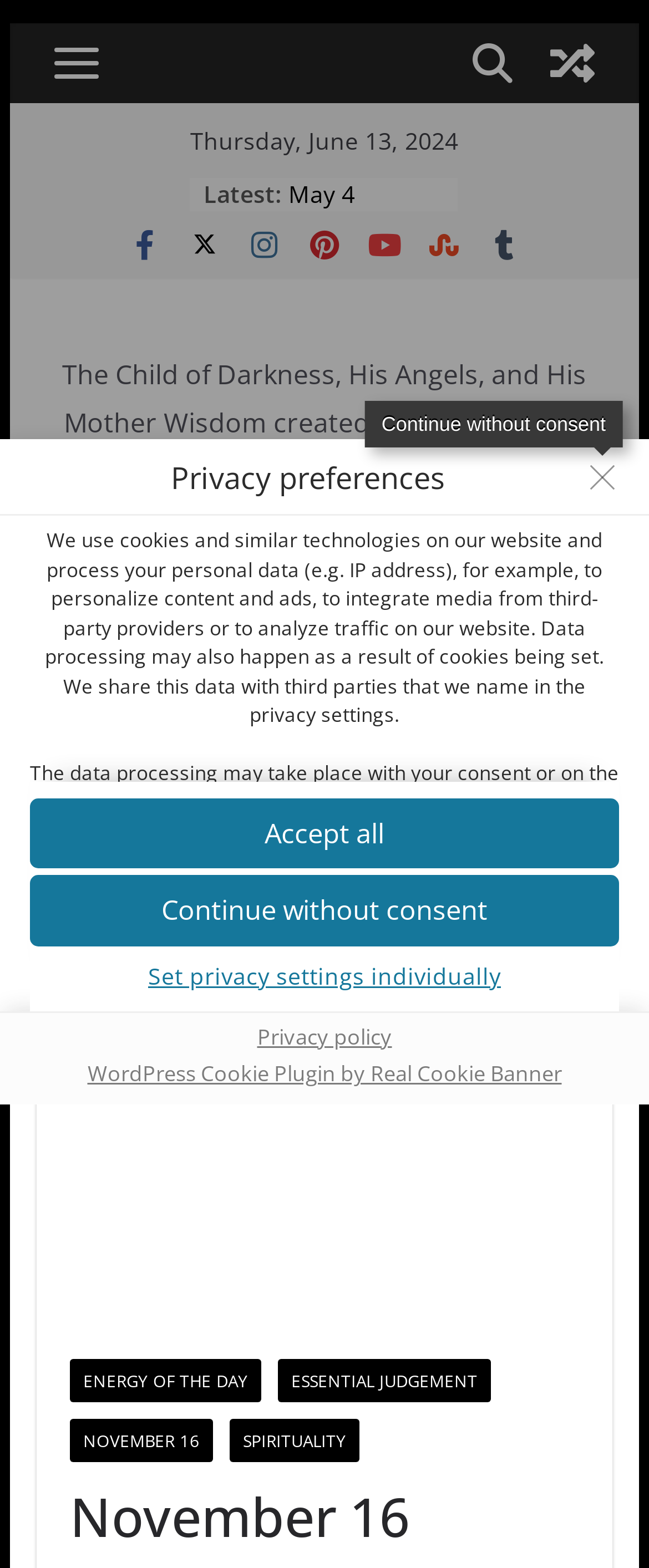Provide the bounding box coordinates of the HTML element described by the text: "Spirituality". The coordinates should be in the format [left, top, right, bottom] with values between 0 and 1.

[0.353, 0.905, 0.553, 0.933]